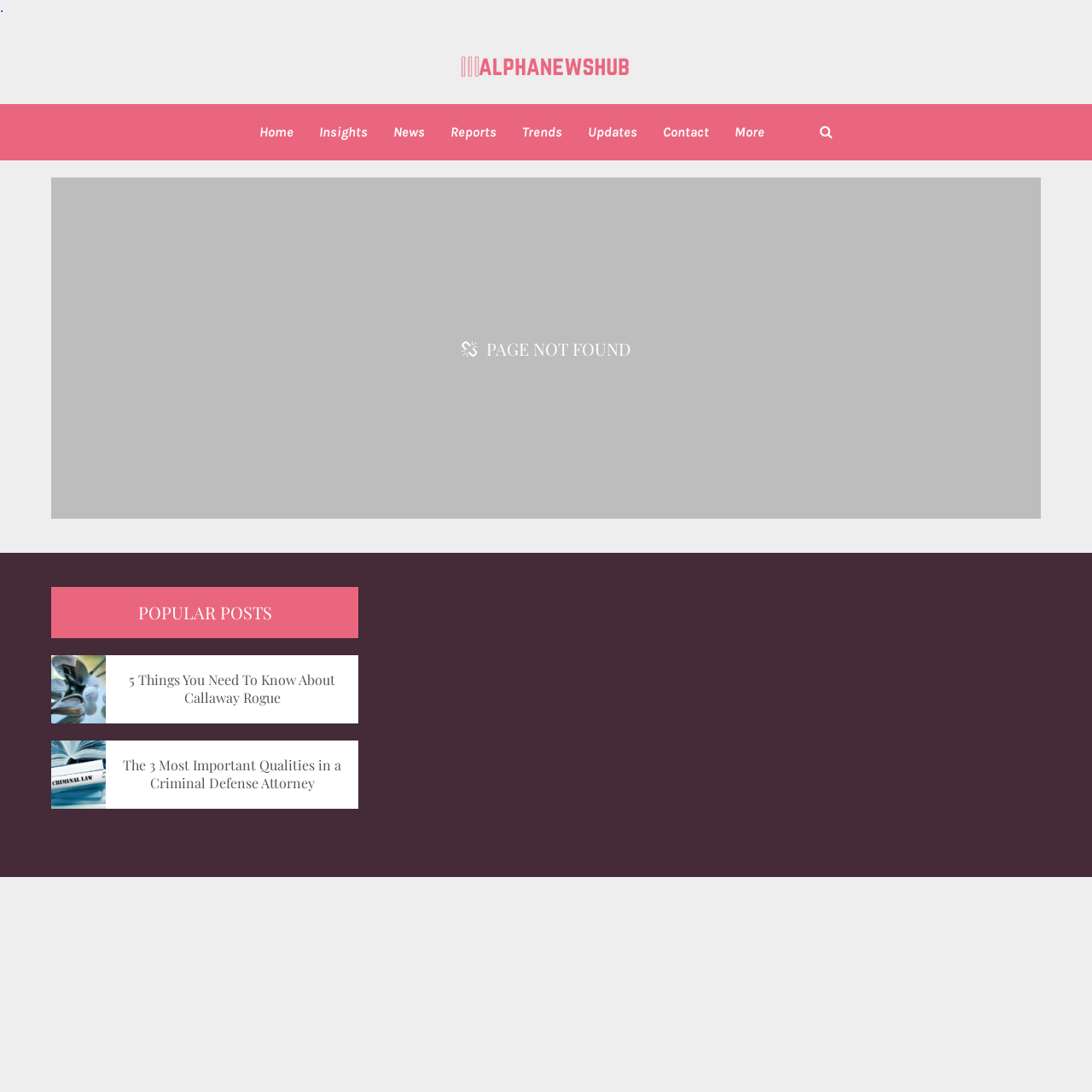Please find the bounding box coordinates of the element's region to be clicked to carry out this instruction: "go to home page".

[0.238, 0.035, 0.269, 0.206]